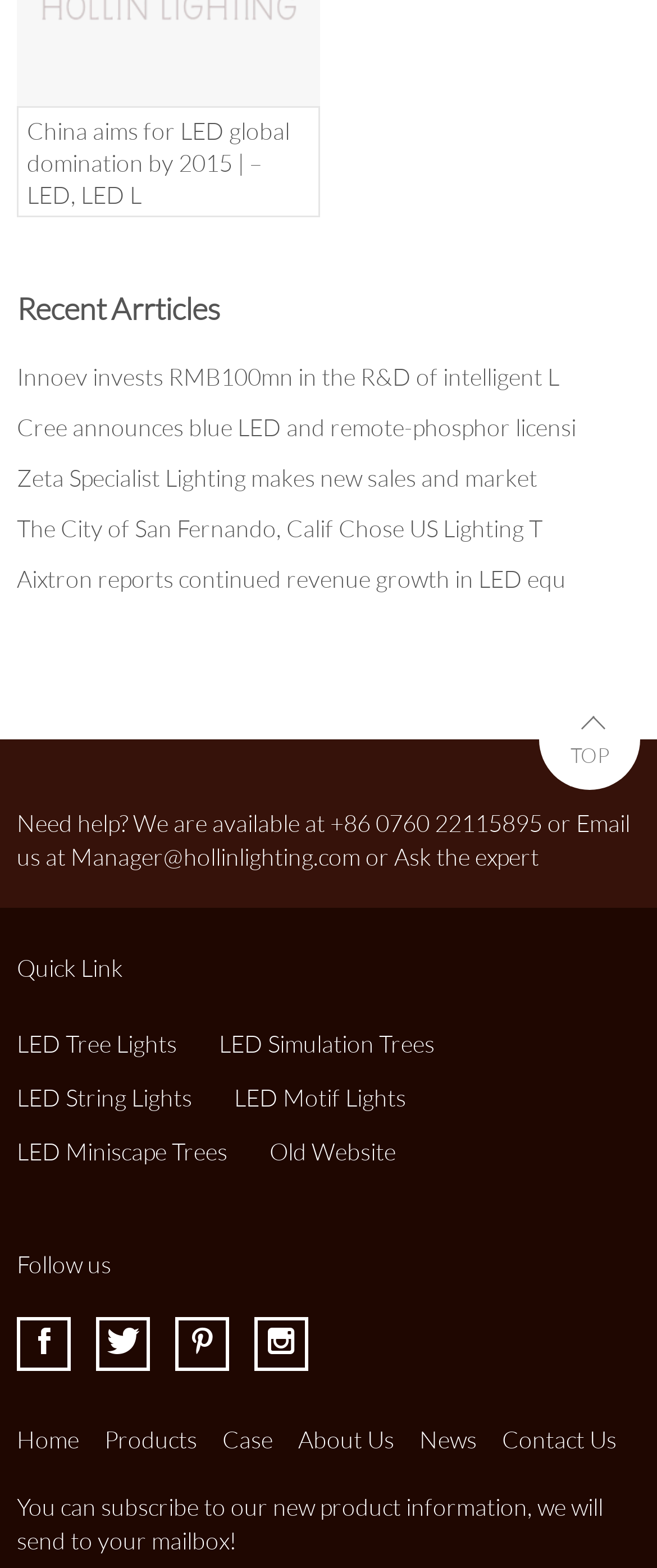Answer the question in one word or a short phrase:
What is the purpose of the 'Need help?' section?

To provide customer support